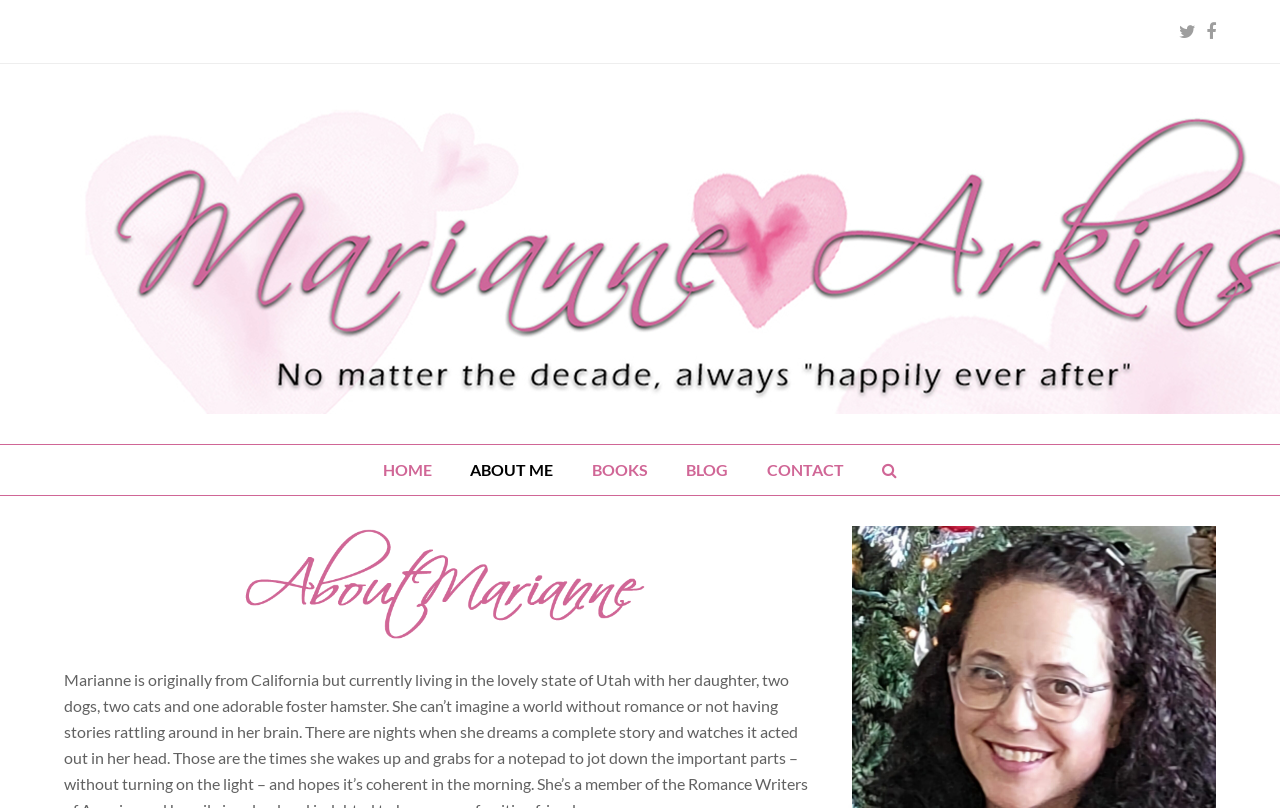Provide a one-word or short-phrase response to the question:
Is the search button expanded?

No